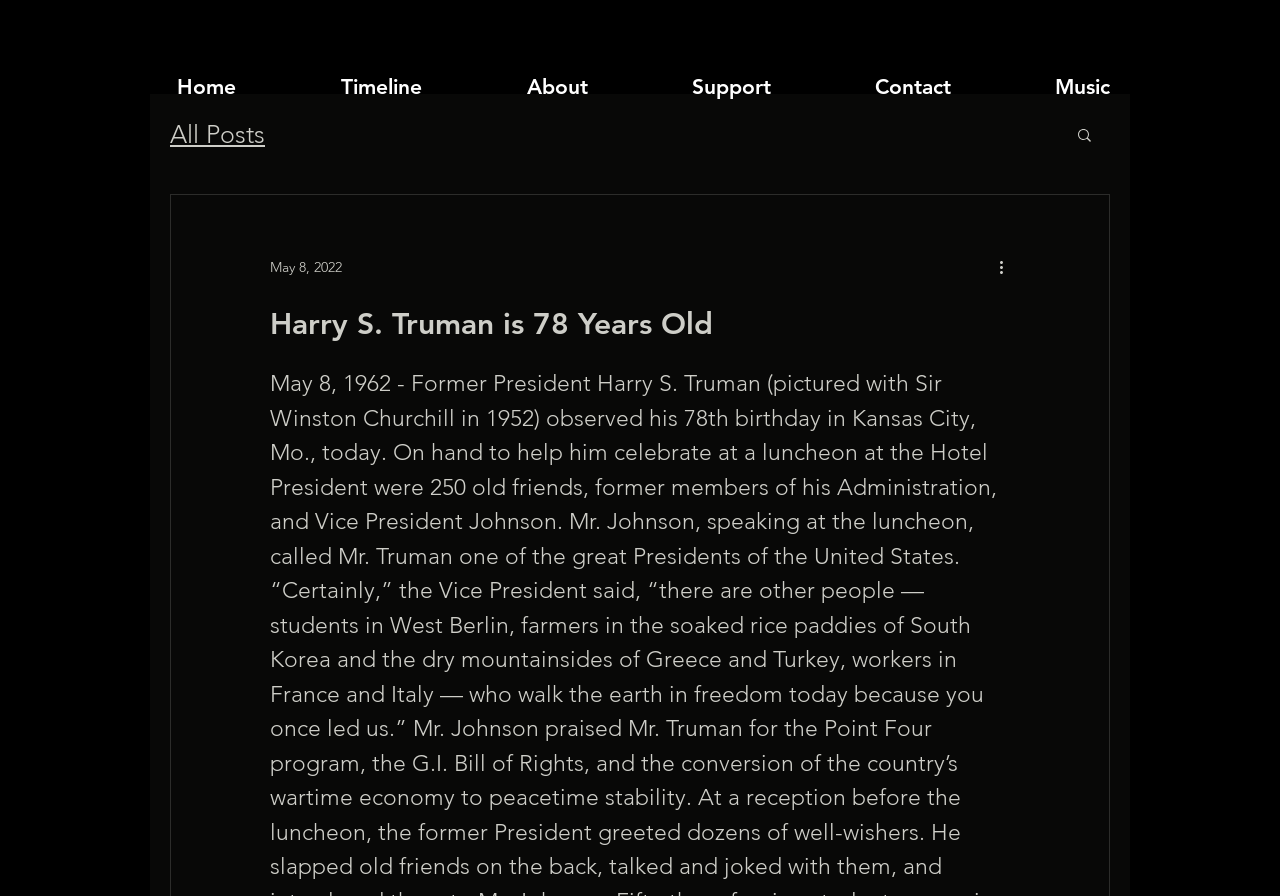Determine the title of the webpage and give its text content.

Harry S. Truman is 78 Years Old